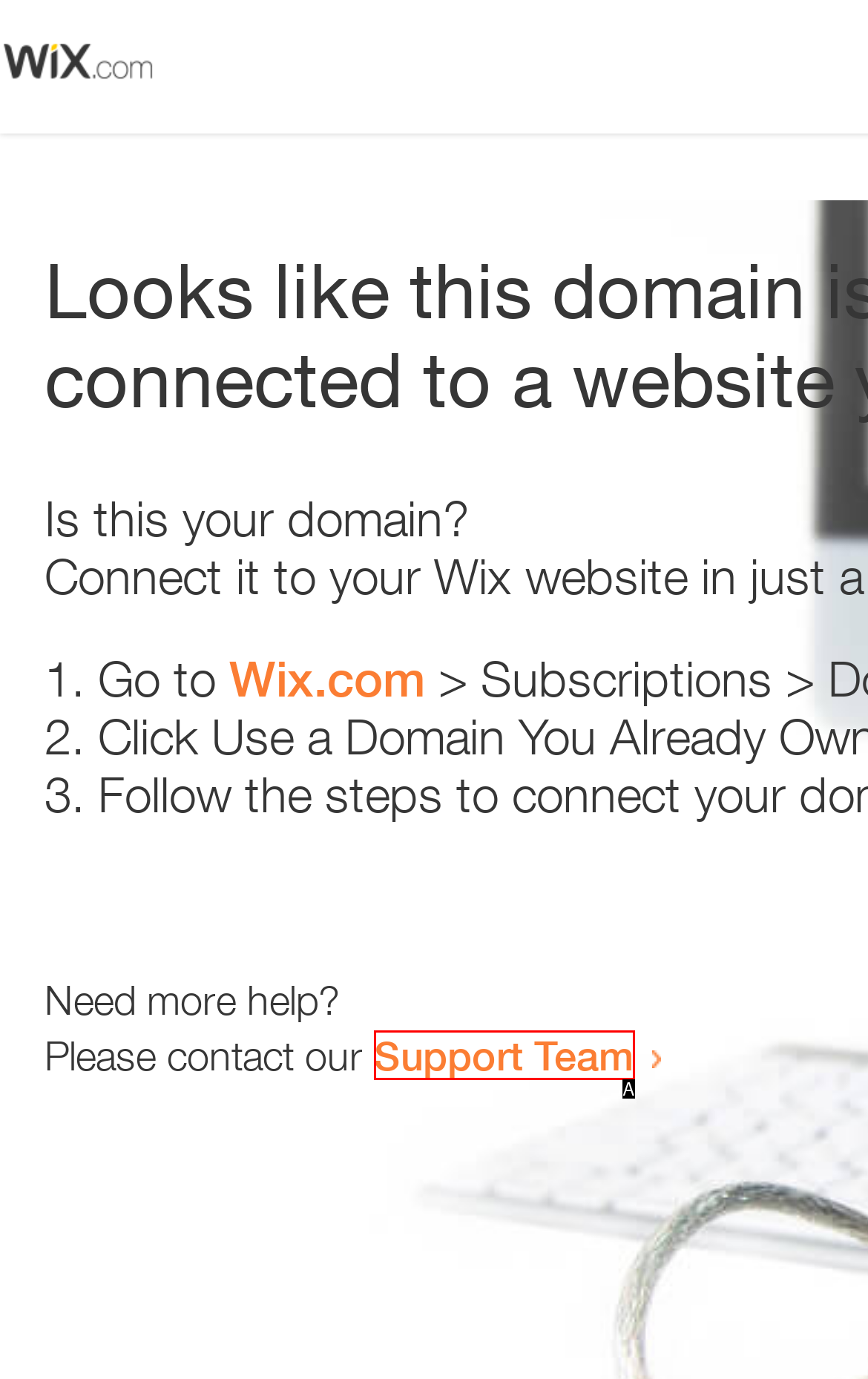Tell me which one HTML element best matches the description: Support Team
Answer with the option's letter from the given choices directly.

A